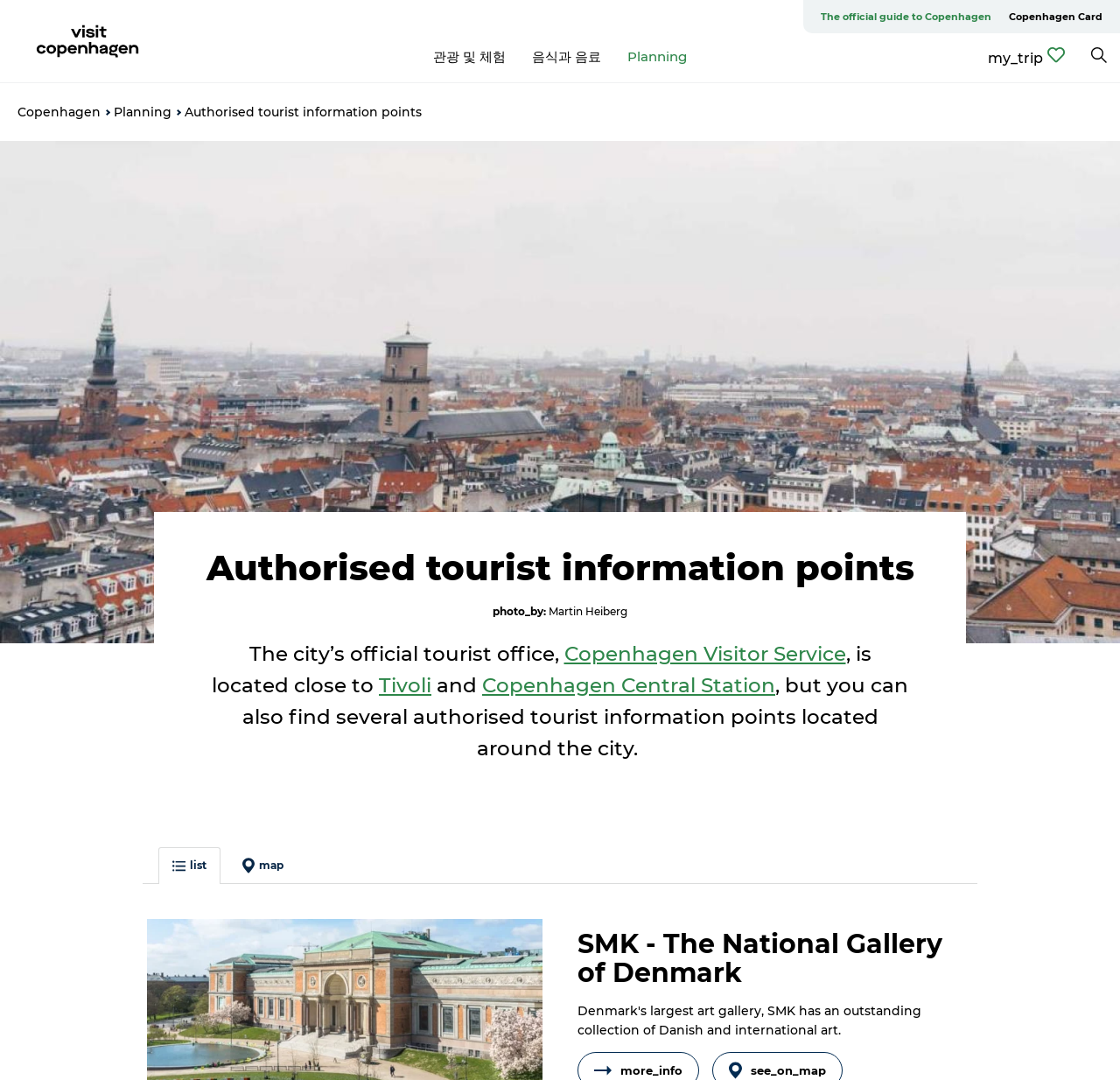Provide the bounding box coordinates of the HTML element described as: "Copenhagen Central Station". The bounding box coordinates should be four float numbers between 0 and 1, i.e., [left, top, right, bottom].

[0.43, 0.623, 0.692, 0.646]